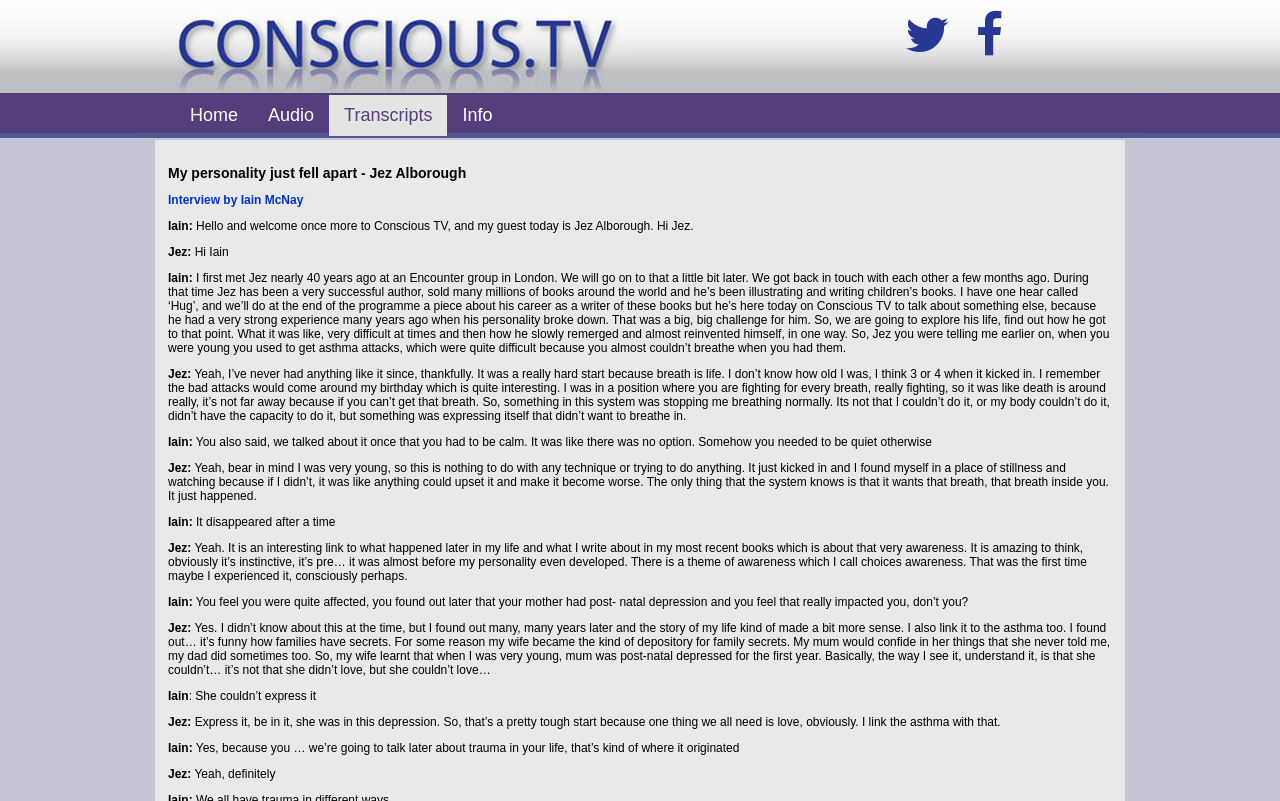What is the logo of ConsciousTV?
Answer the question with a single word or phrase by looking at the picture.

Image